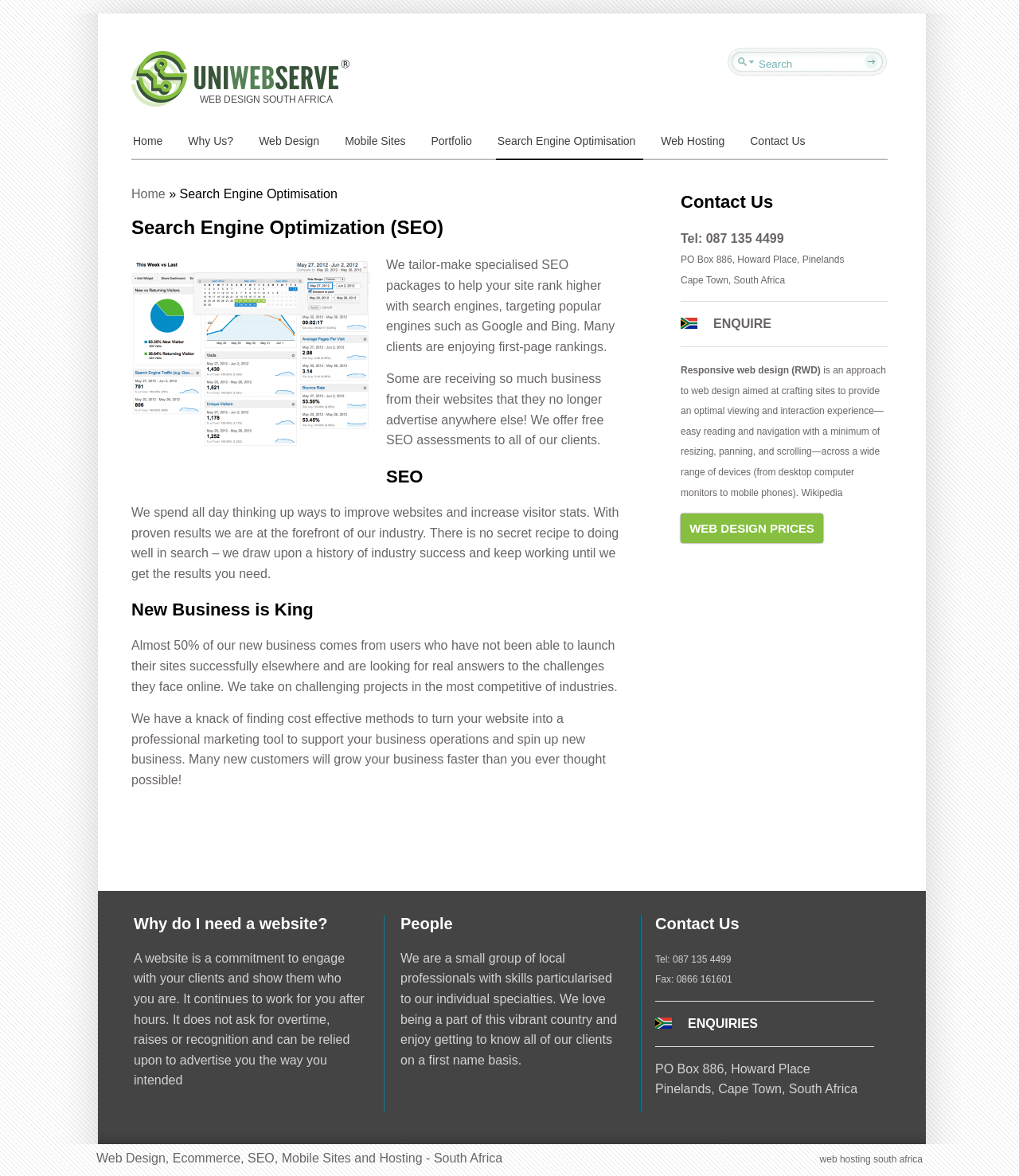What is the benefit of having a website?
Please provide a comprehensive answer based on the details in the screenshot.

I found this information in the section that discusses the importance of having a website, where it is stated that a website is a commitment to engage with clients and show them who you are, and that it continues to work for you after hours.